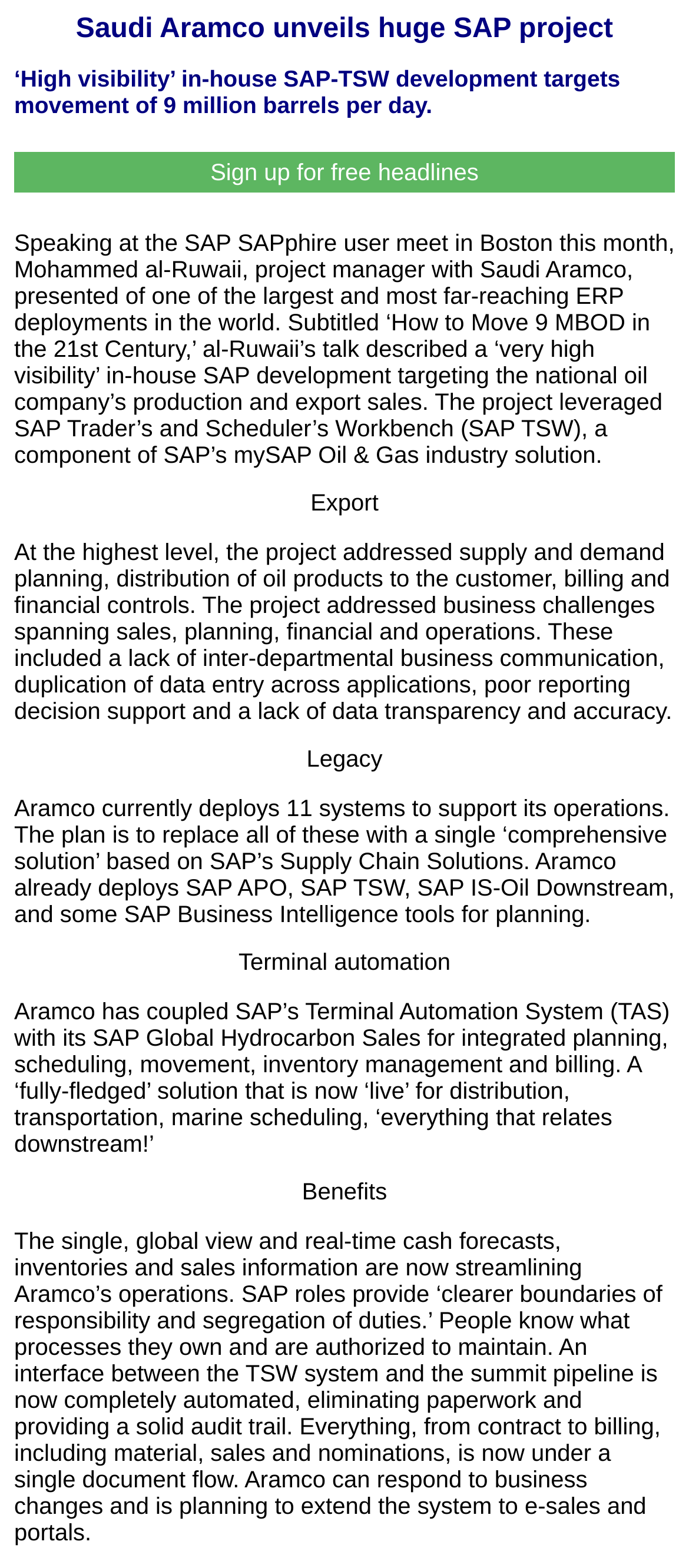Generate a comprehensive caption for the webpage you are viewing.

The webpage appears to be an article about Saudi Aramco's massive SAP project. At the top, there are two headings: "Saudi Aramco unveils huge SAP project" and "‘High visibility’ in-house SAP-TSW development targets movement of 9 million barrels per day." Below these headings, there is a button to "Sign up for free headlines".

The main content of the article is divided into several sections. The first section describes the project, mentioning that it is one of the largest and most far-reaching ERP deployments in the world, targeting the national oil company's production and export sales. This section is followed by a subheading "Export" on the right side of the page.

The next section discusses the project's objectives, including addressing supply and demand planning, distribution of oil products, billing, and financial controls. Below this section, there is another subheading "Legacy" on the right side of the page.

The article then describes Aramco's current system deployment and its plan to replace them with a single comprehensive solution based on SAP's Supply Chain Solutions. This section is followed by a subheading "Terminal automation" on the right side of the page.

The next section explains how Aramco has coupled SAP's Terminal Automation System with its SAP Global Hydrocarbon Sales for integrated planning, scheduling, movement, inventory management, and billing. Below this section, there is another subheading "Benefits" on the right side of the page.

The final section discusses the benefits of the project, including a single global view, real-time cash forecasts, and streamlined operations. The article concludes with a description of how the system has improved Aramco's operations and its plans to extend the system to e-sales and portals.